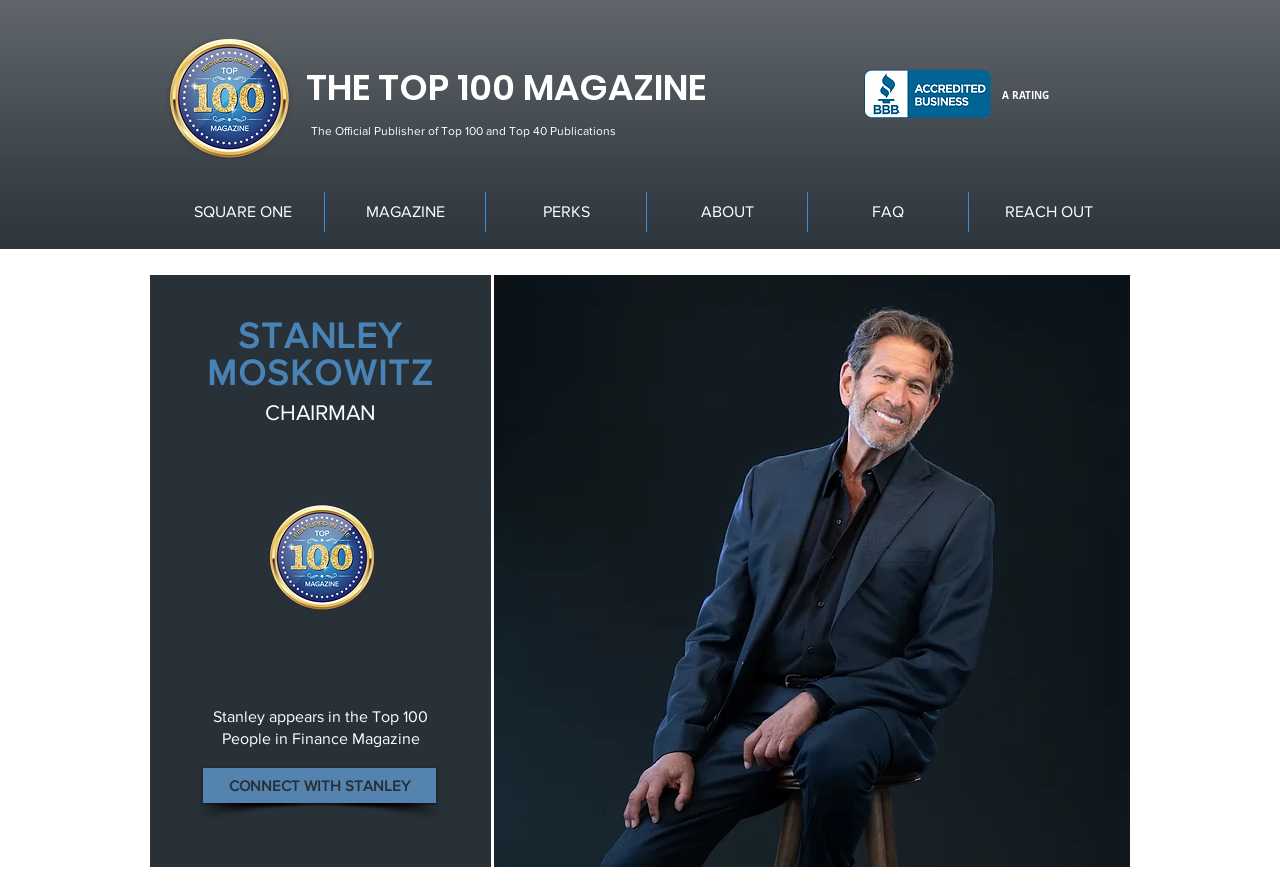What is the name of the person profiled?
Please ensure your answer is as detailed and informative as possible.

I determined the answer by looking at the heading element 'STANLEY MOSKOWITZ' and the surrounding text, which indicates that the webpage is a profile of this person.